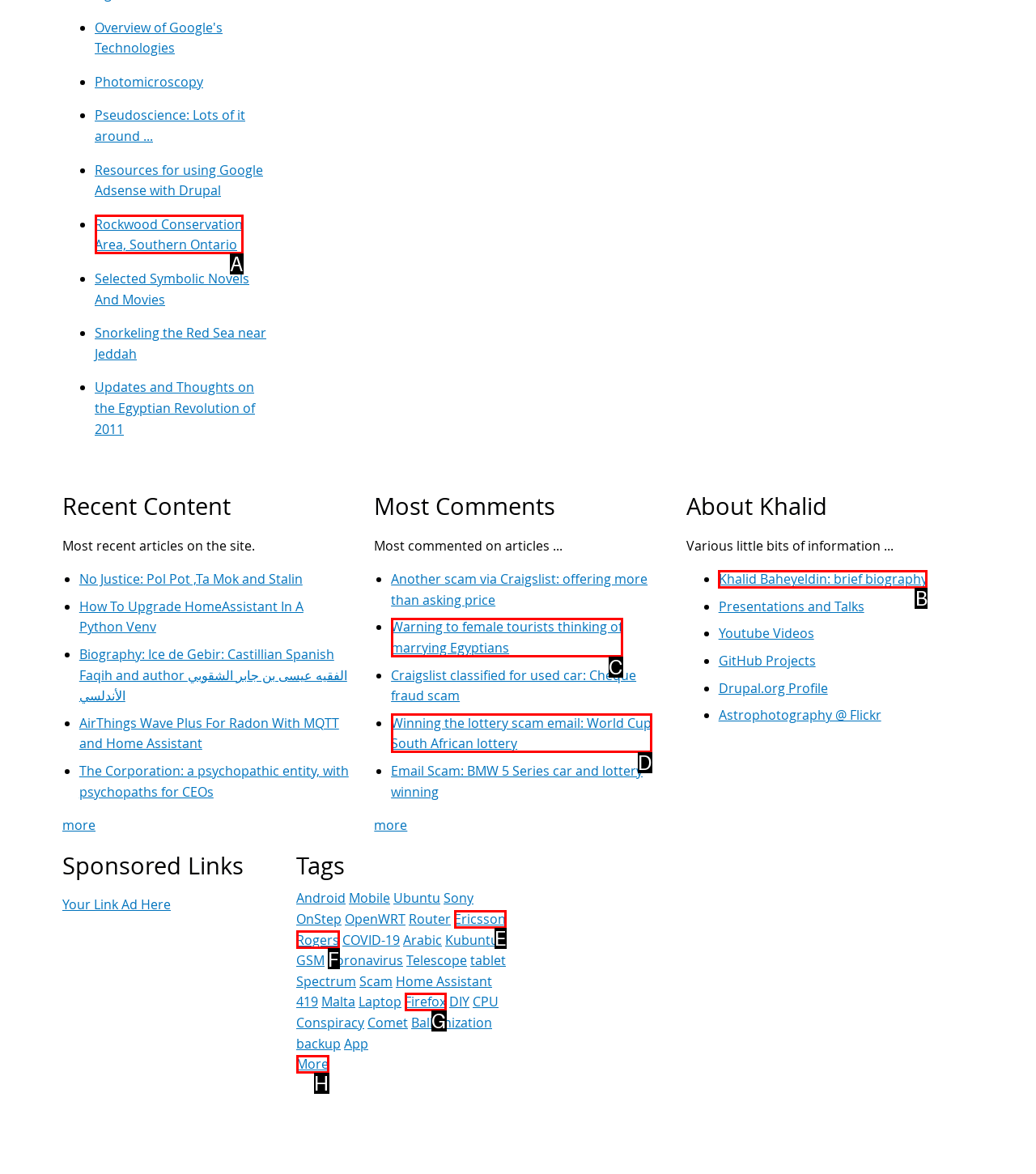Choose the option that best matches the description: More
Indicate the letter of the matching option directly.

H